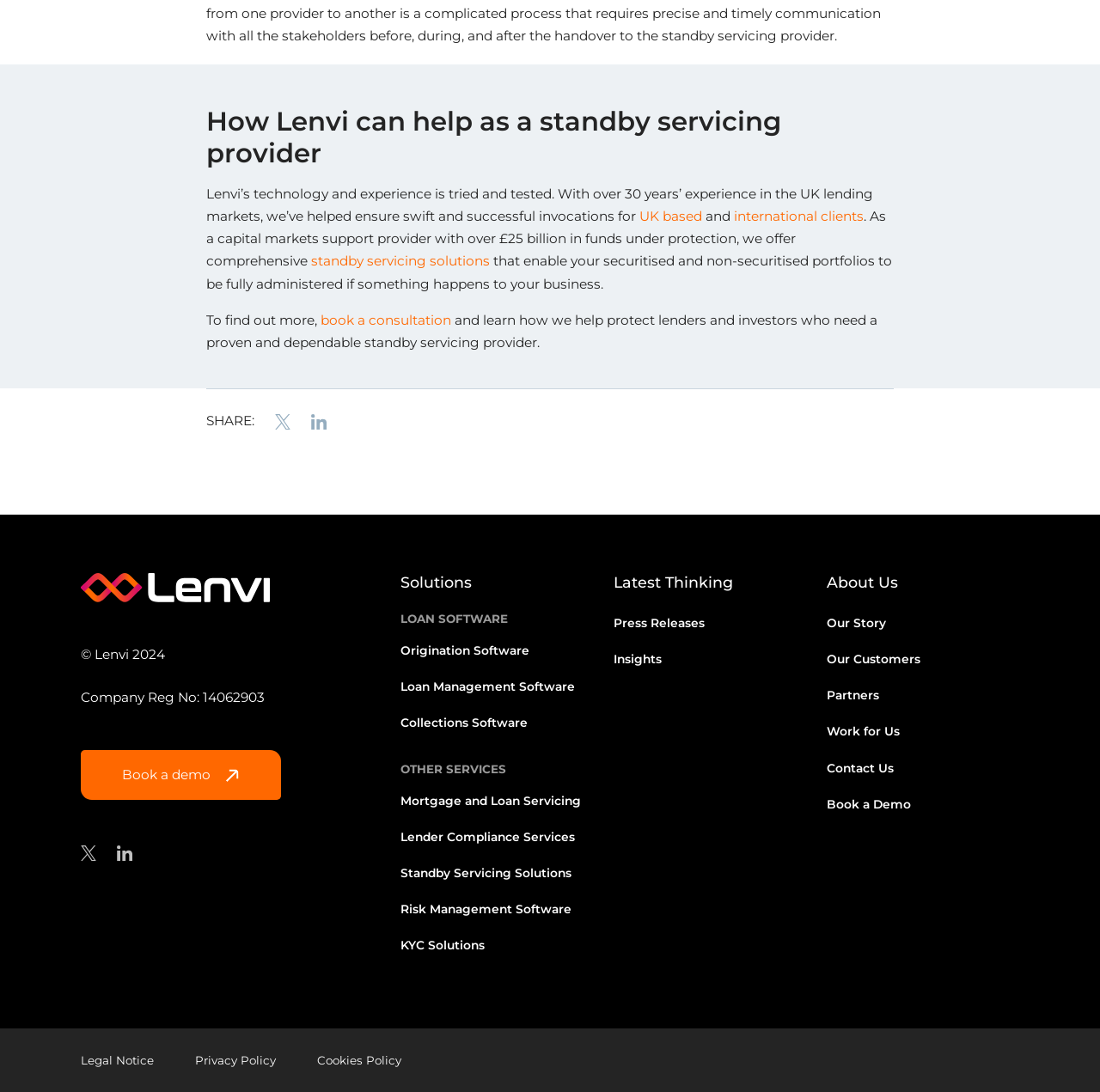Analyze the image and answer the question with as much detail as possible: 
What services does Lenvi offer under 'OTHER SERVICES'?

Under the 'OTHER SERVICES' section, Lenvi offers services such as Mortgage and Loan Servicing, Lender Compliance Services, Standby Servicing Solutions, Risk Management Software, and KYC Solutions.